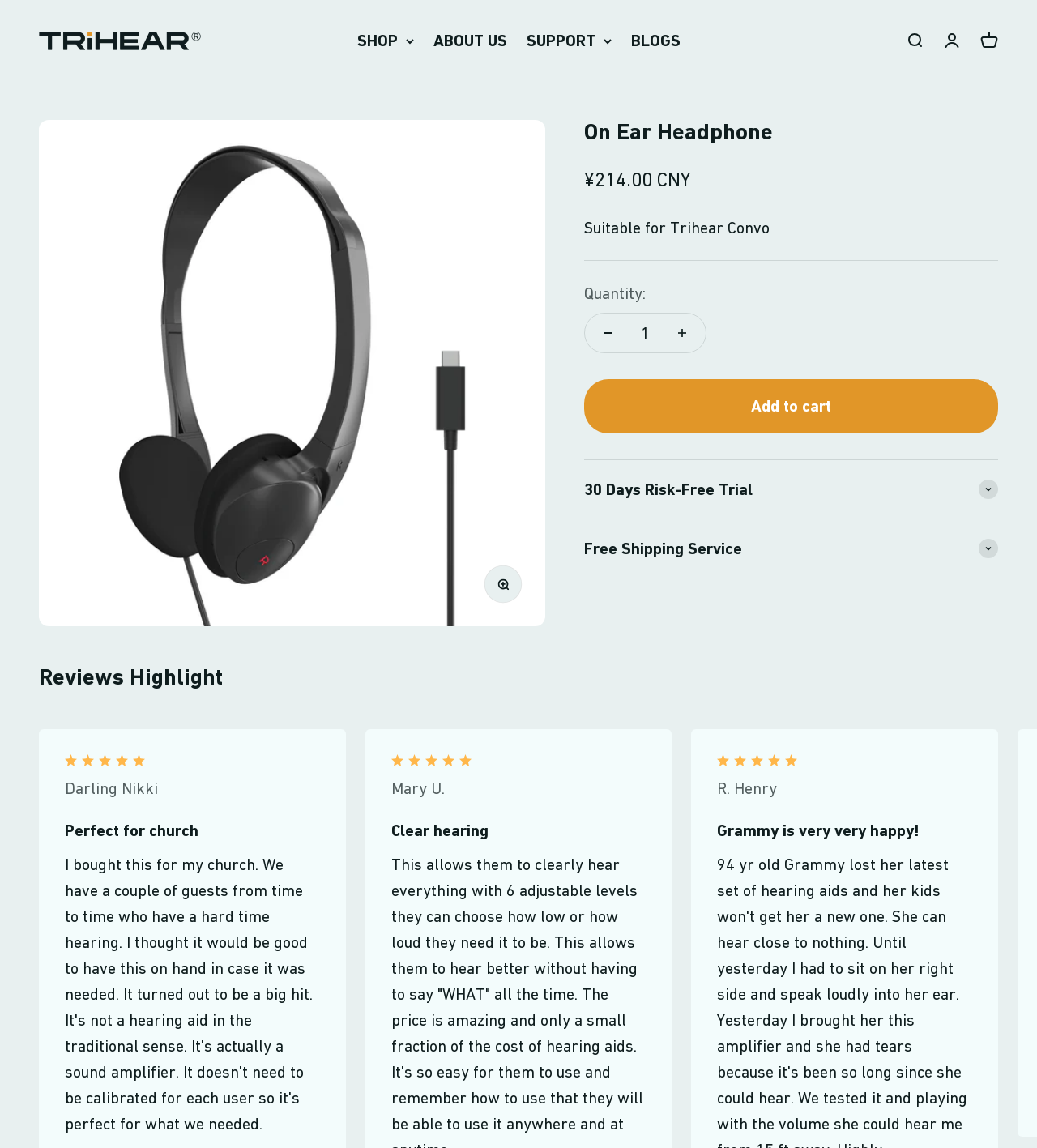How many reviews are shown on this page?
Could you give a comprehensive explanation in response to this question?

I counted the number of review texts under the 'Reviews Highlight' heading and found four reviews from different users: 'Darling Nikki', 'Mary U.', 'R. Henry', and an unnamed user.